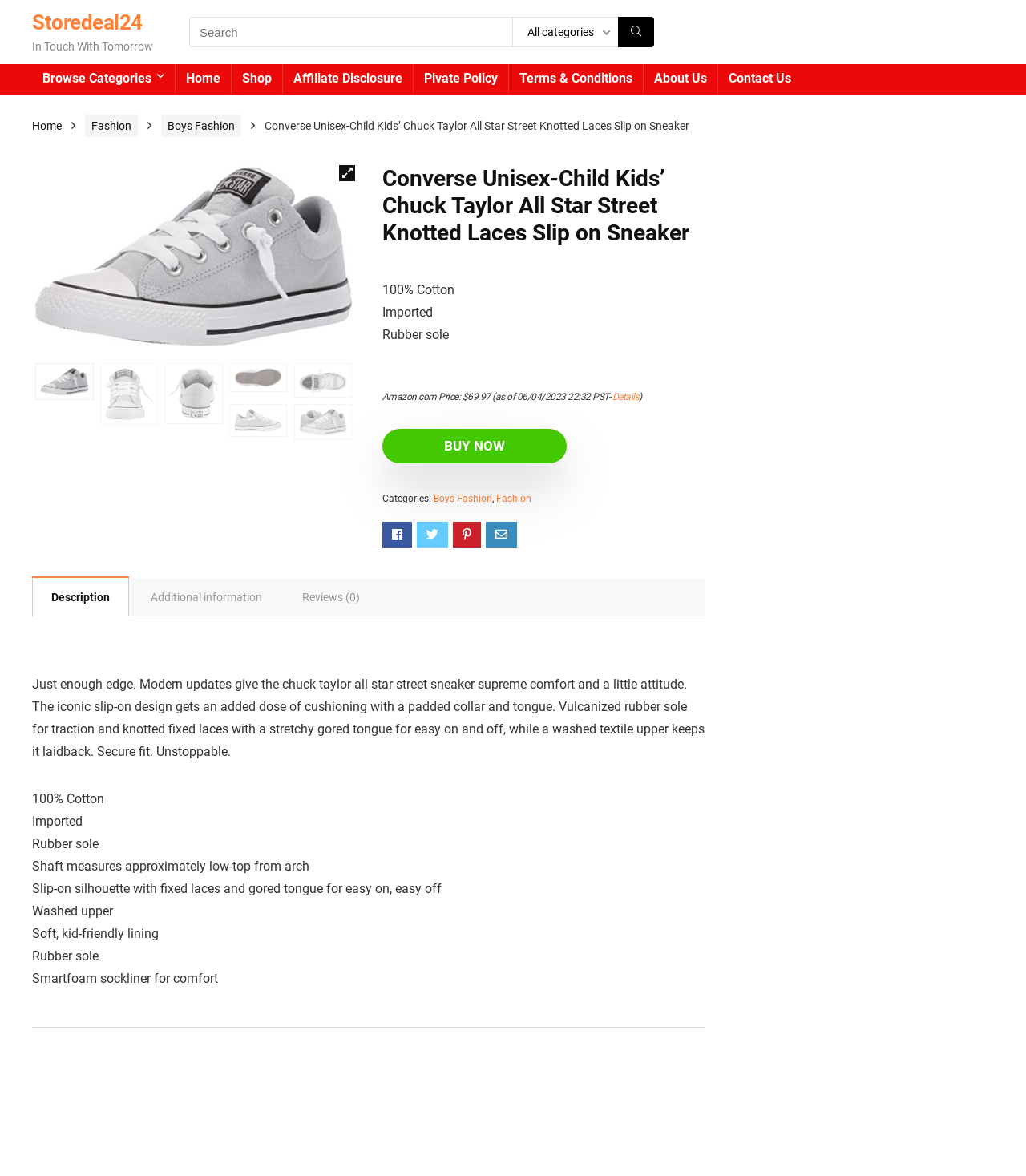What is the type of sole?
Please give a detailed and elaborate answer to the question.

I found the answer by looking at the product description section, where it says 'Rubber sole' under the 'Converse Unisex-Child Kids’ Chuck Taylor All Star Street Knotted Laces Slip on Sneaker' heading.